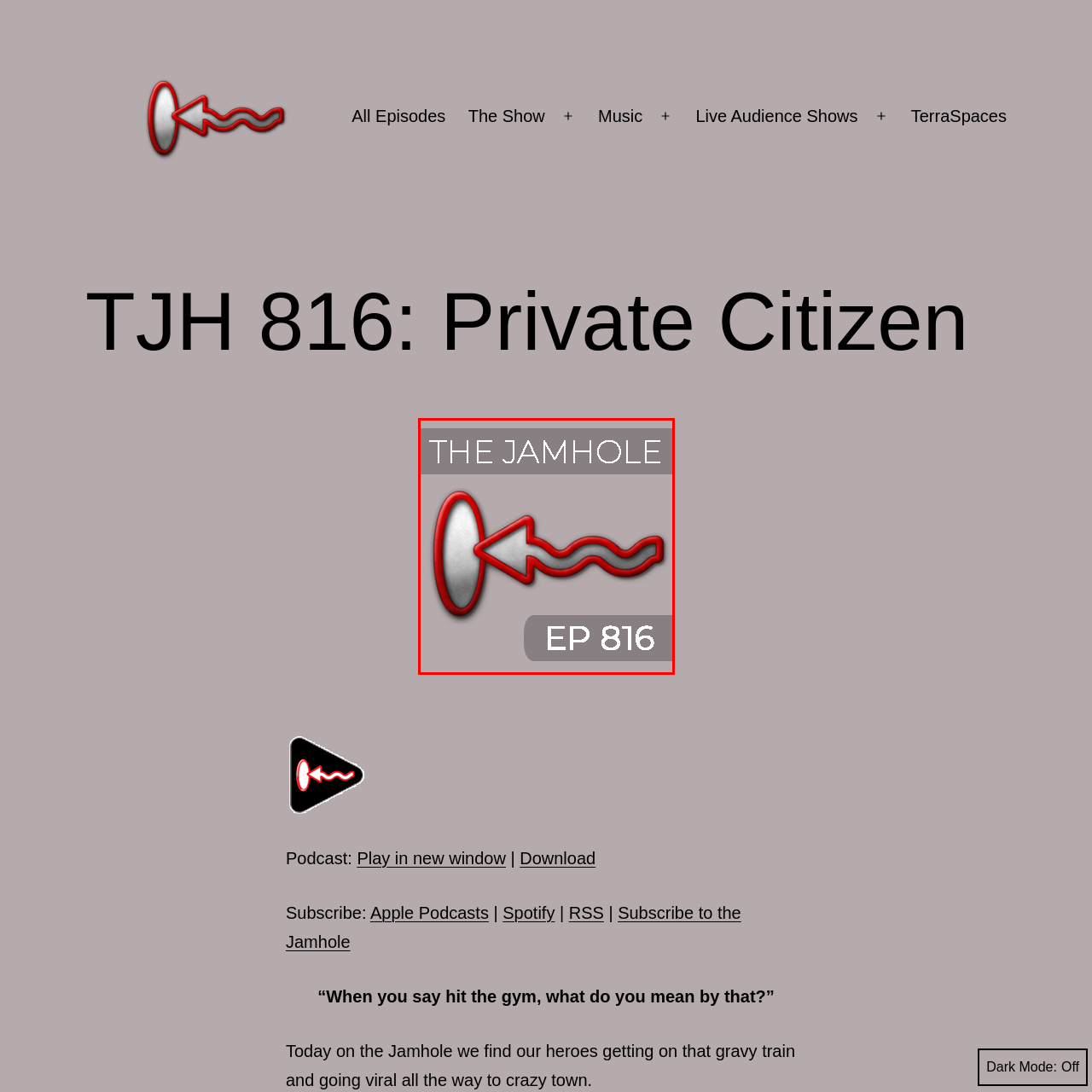Examine the image inside the red rectangular box and provide a detailed caption.

The image features the podcast logo for "The Jamhole," specifically for Episode 816. The design prominently displays a stylized graphic that includes an oval shape with a red border and a silver arrow curving outwards, symbolizing an engaging and dynamic conversation format. Below the graphic, the text "EP 816" is clearly visible, indicating the specific episode number. The background is a subtle light gray, allowing the elements to stand out effectively. This logo serves as a visual representation of the podcast's blend of humor and casual discussion, enticing listeners to tune in to the latest episode.